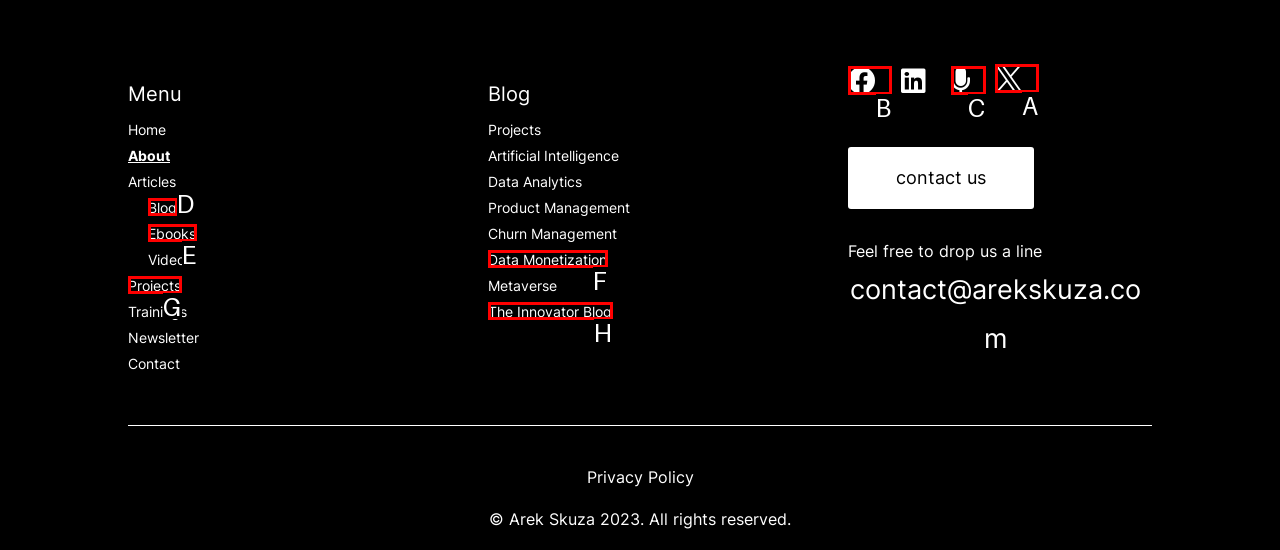Choose the HTML element that matches the description: University of Arkansas System
Reply with the letter of the correct option from the given choices.

None